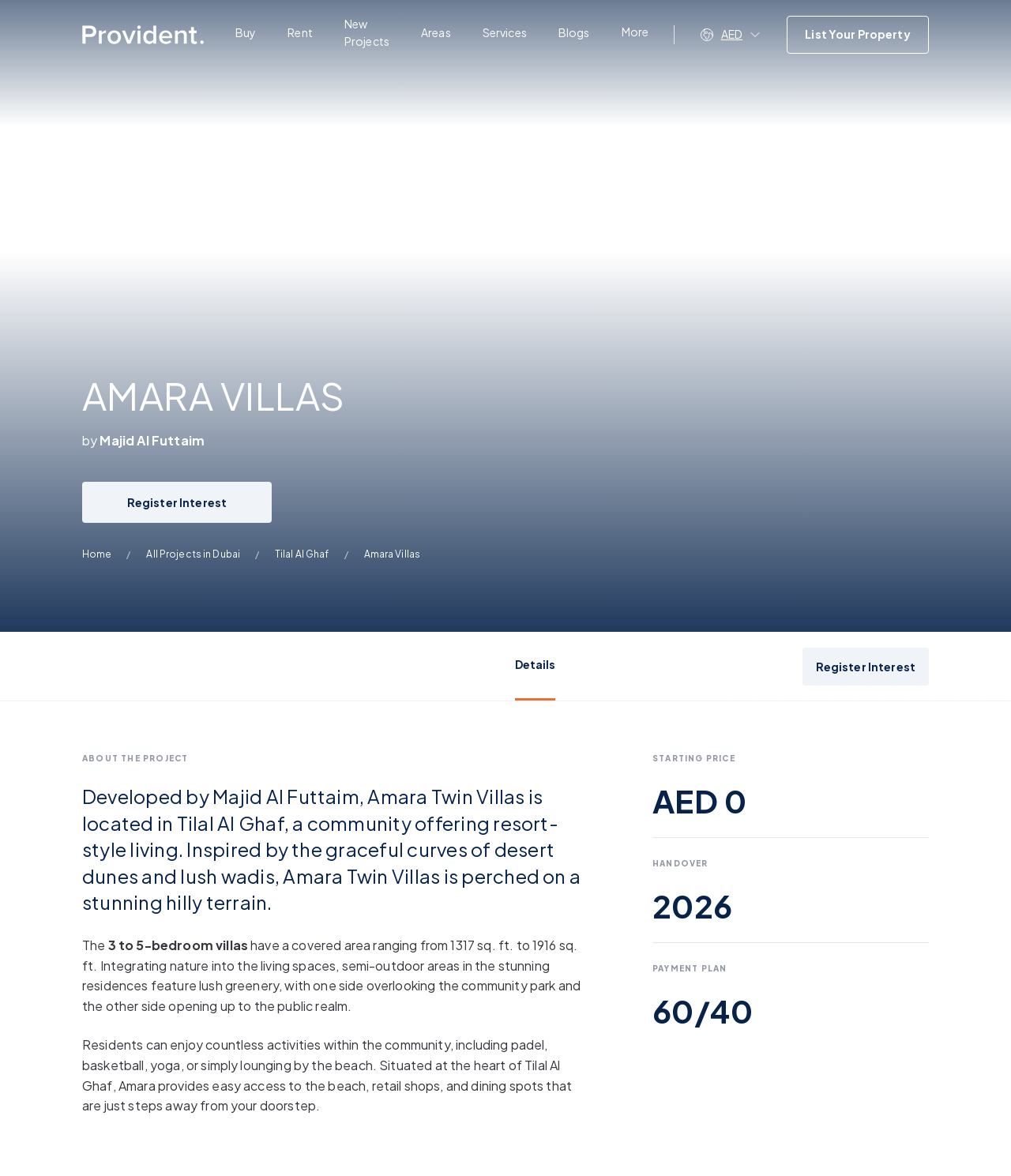How many bedrooms do the villas have?
Give a one-word or short-phrase answer derived from the screenshot.

3 to 5